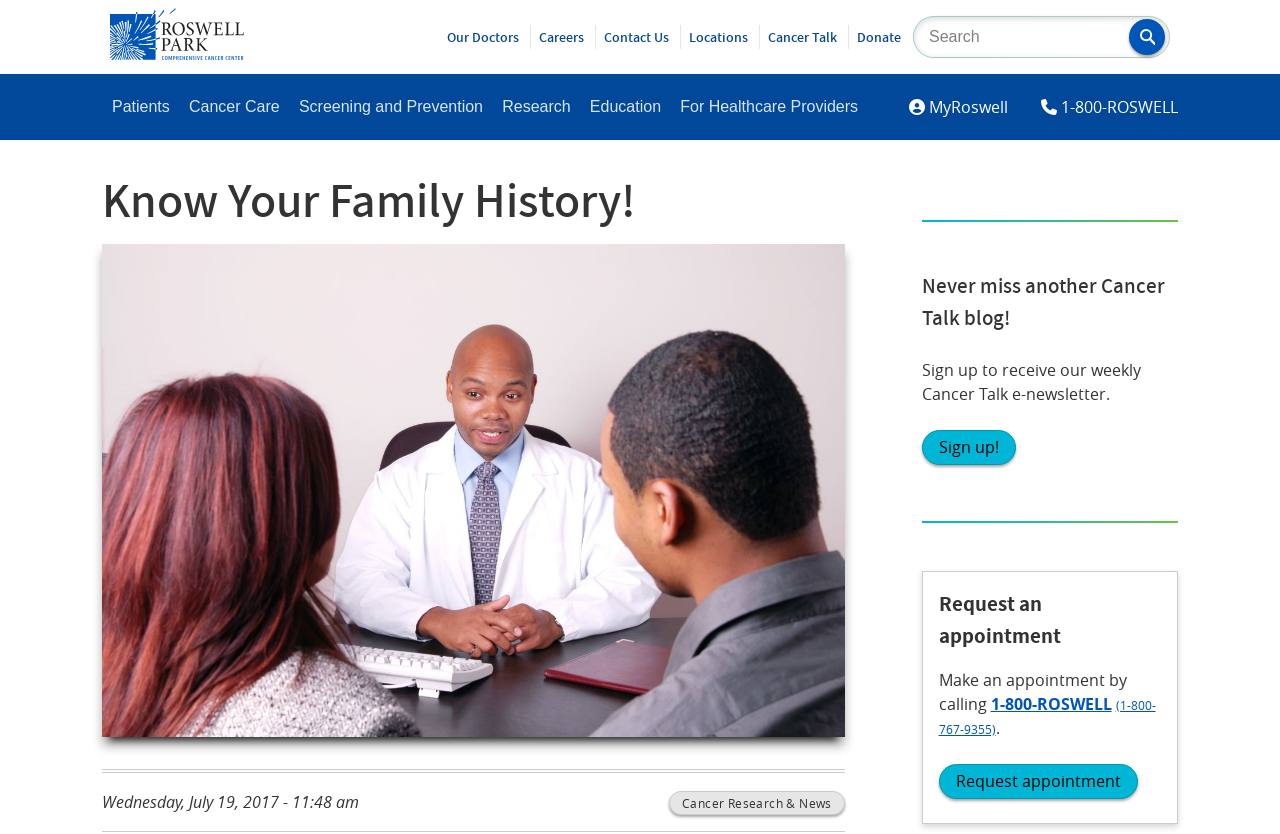Specify the bounding box coordinates of the area that needs to be clicked to achieve the following instruction: "Request an appointment".

[0.733, 0.916, 0.889, 0.957]